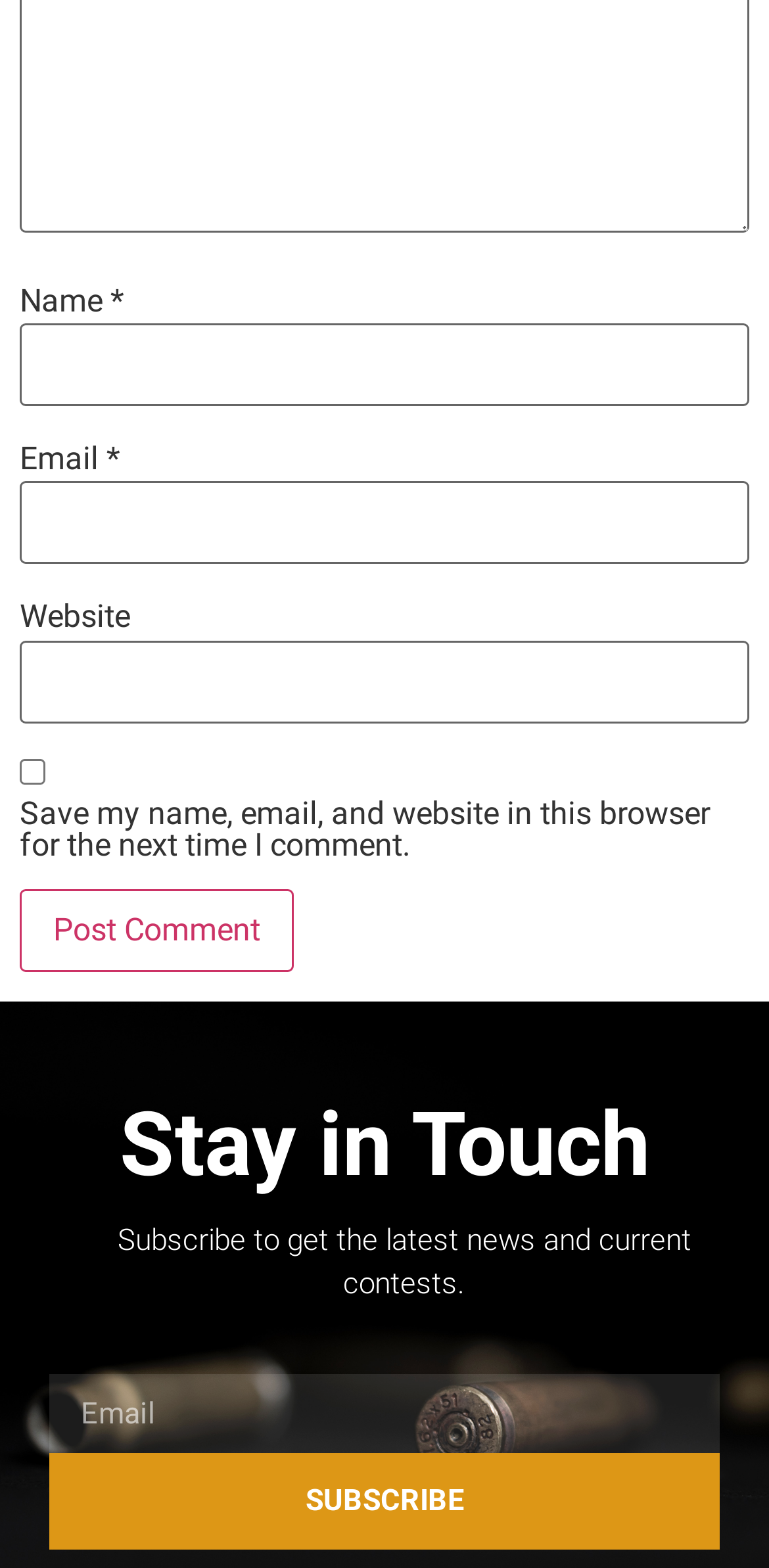What is the heading above the subscription section?
Refer to the image and answer the question using a single word or phrase.

Stay in Touch